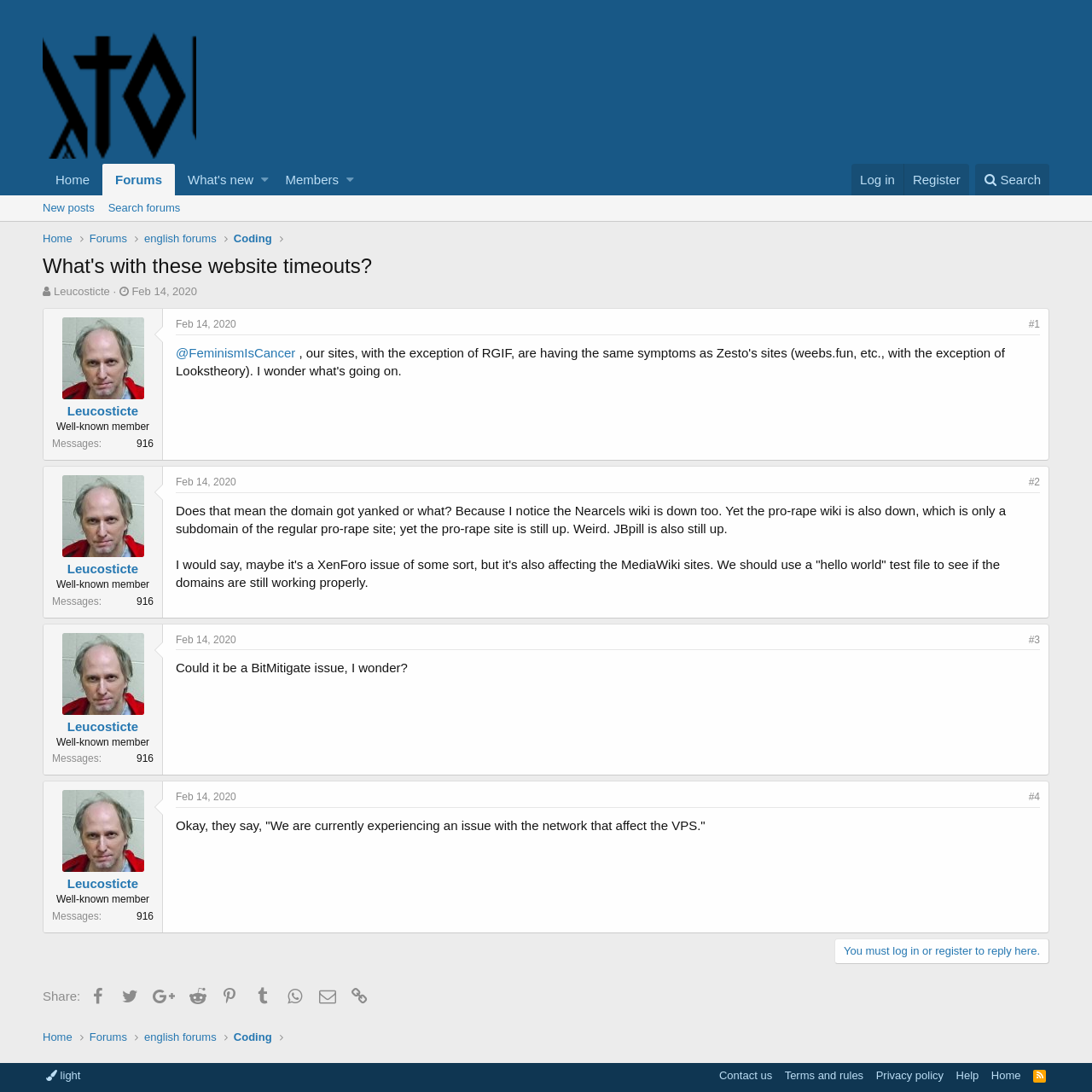Predict the bounding box of the UI element that fits this description: "Feb 14, 2020".

[0.161, 0.291, 0.216, 0.304]